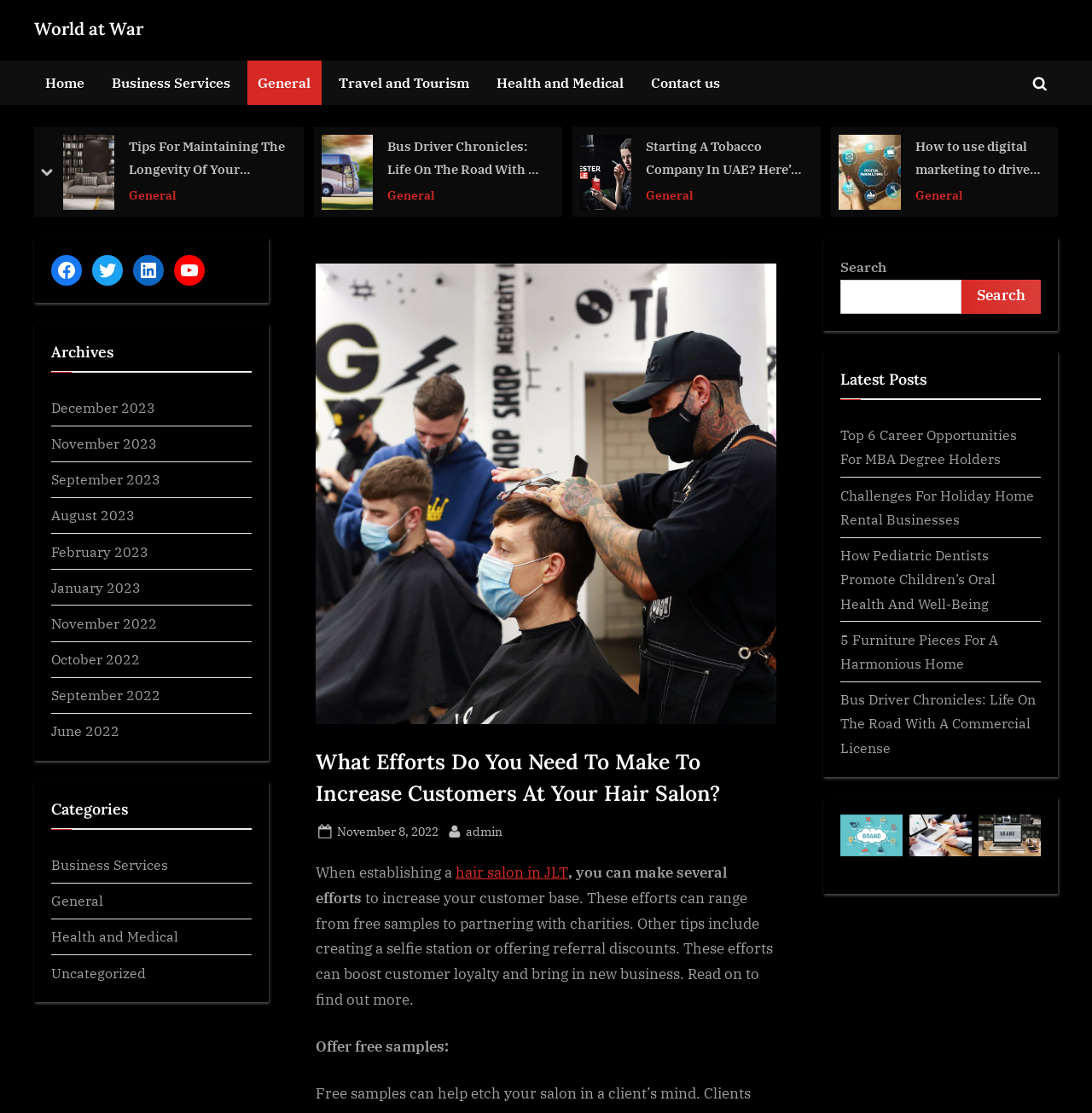Please identify the bounding box coordinates of the area that needs to be clicked to fulfill the following instruction: "Search for something."

[0.77, 0.251, 0.88, 0.282]